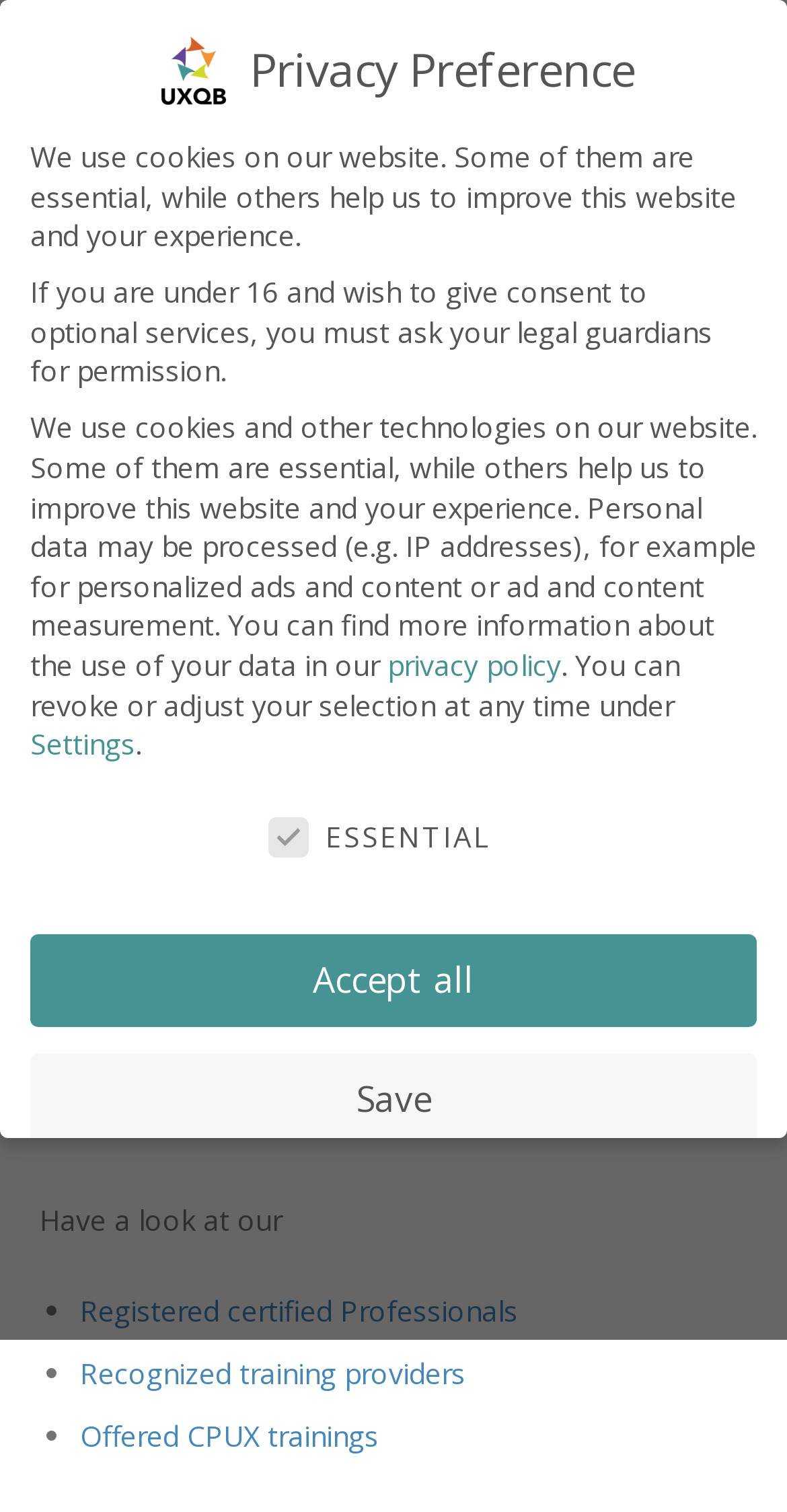Please mark the bounding box coordinates of the area that should be clicked to carry out the instruction: "Click the NEWS link".

[0.05, 0.16, 0.145, 0.178]